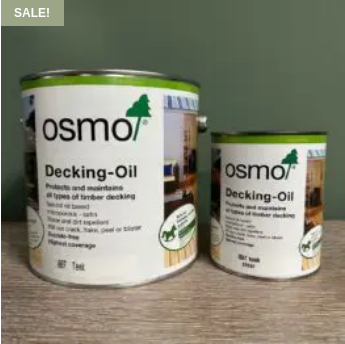What is the purpose of the product?
Answer the question with just one word or phrase using the image.

To protect and maintain timber decking